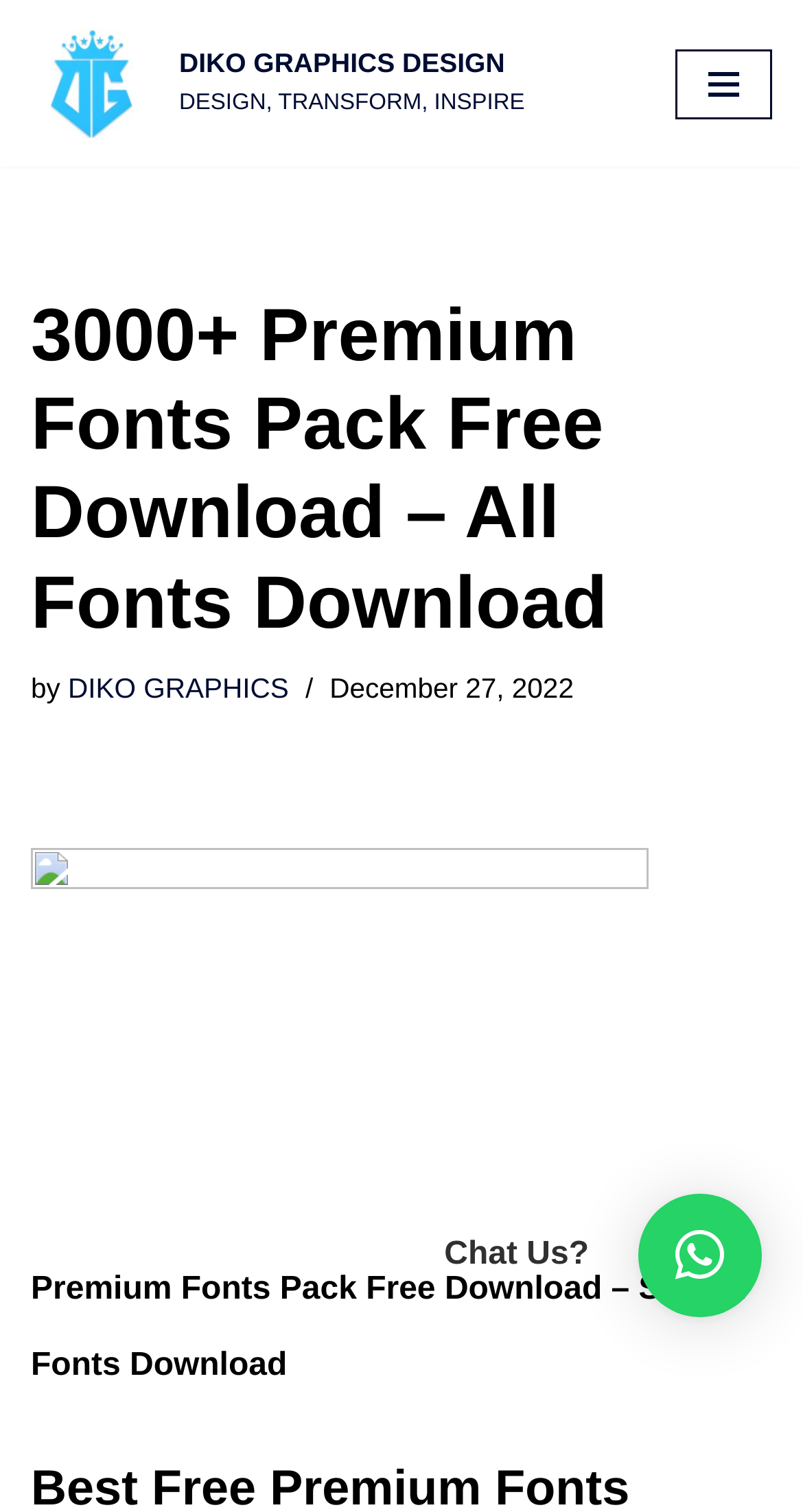Please locate the UI element described by "DIKO GRAPHICS DESIGNDESIGN, TRANSFORM, INSPIRE" and provide its bounding box coordinates.

[0.038, 0.019, 0.654, 0.091]